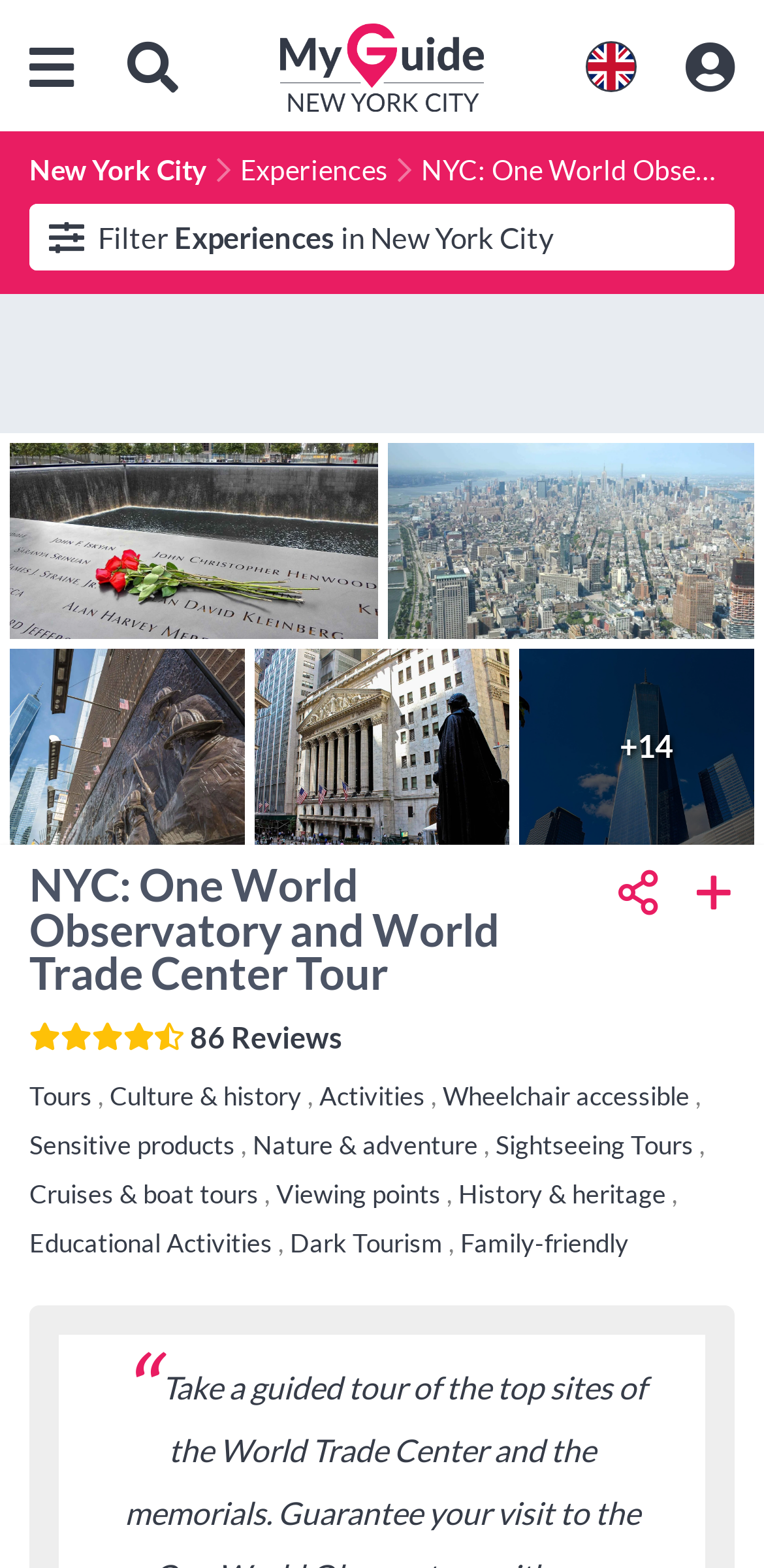What is the category of this tour?
Based on the image, provide a one-word or brief-phrase response.

Tours